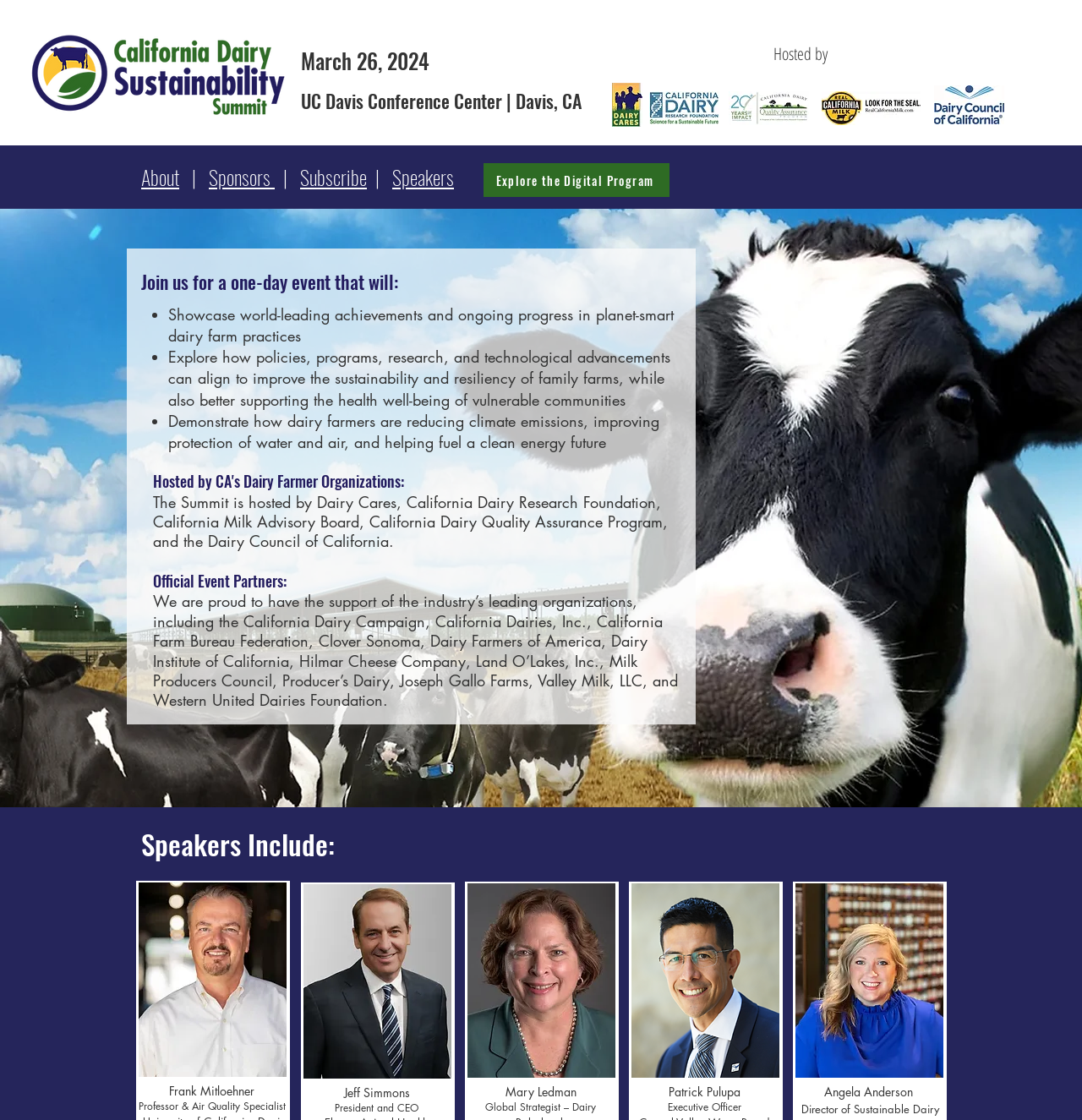Extract the bounding box coordinates of the UI element described: "Speakers Include:". Provide the coordinates in the format [left, top, right, bottom] with values ranging from 0 to 1.

[0.13, 0.735, 0.309, 0.772]